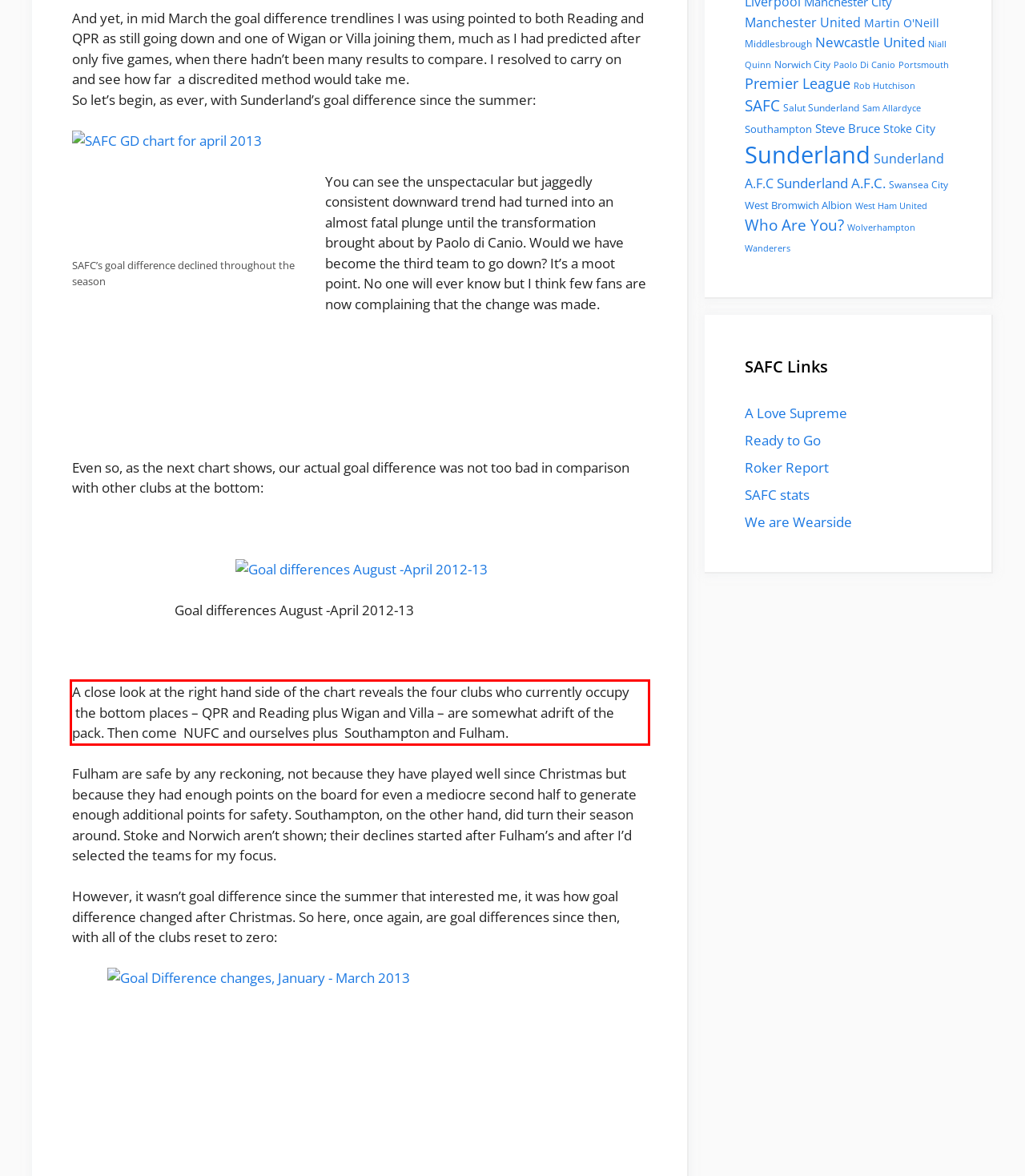Using the provided screenshot, read and generate the text content within the red-bordered area.

A close look at the right hand side of the chart reveals the four clubs who currently occupy the bottom places – QPR and Reading plus Wigan and Villa – are somewhat adrift of the pack. Then come NUFC and ourselves plus Southampton and Fulham.